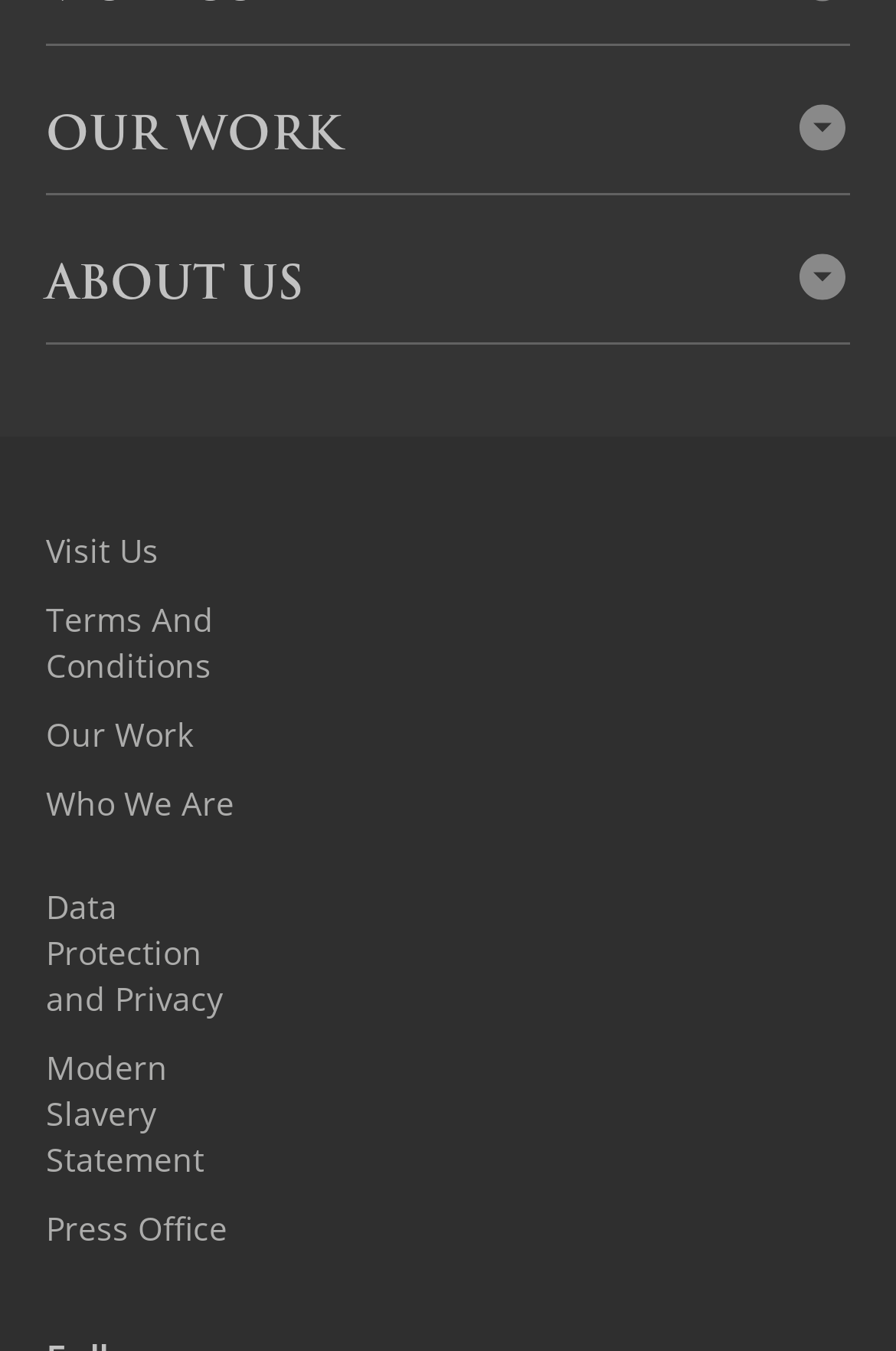Locate the bounding box of the UI element described in the following text: "Join The Foundation".

[0.051, 0.44, 0.949, 0.491]